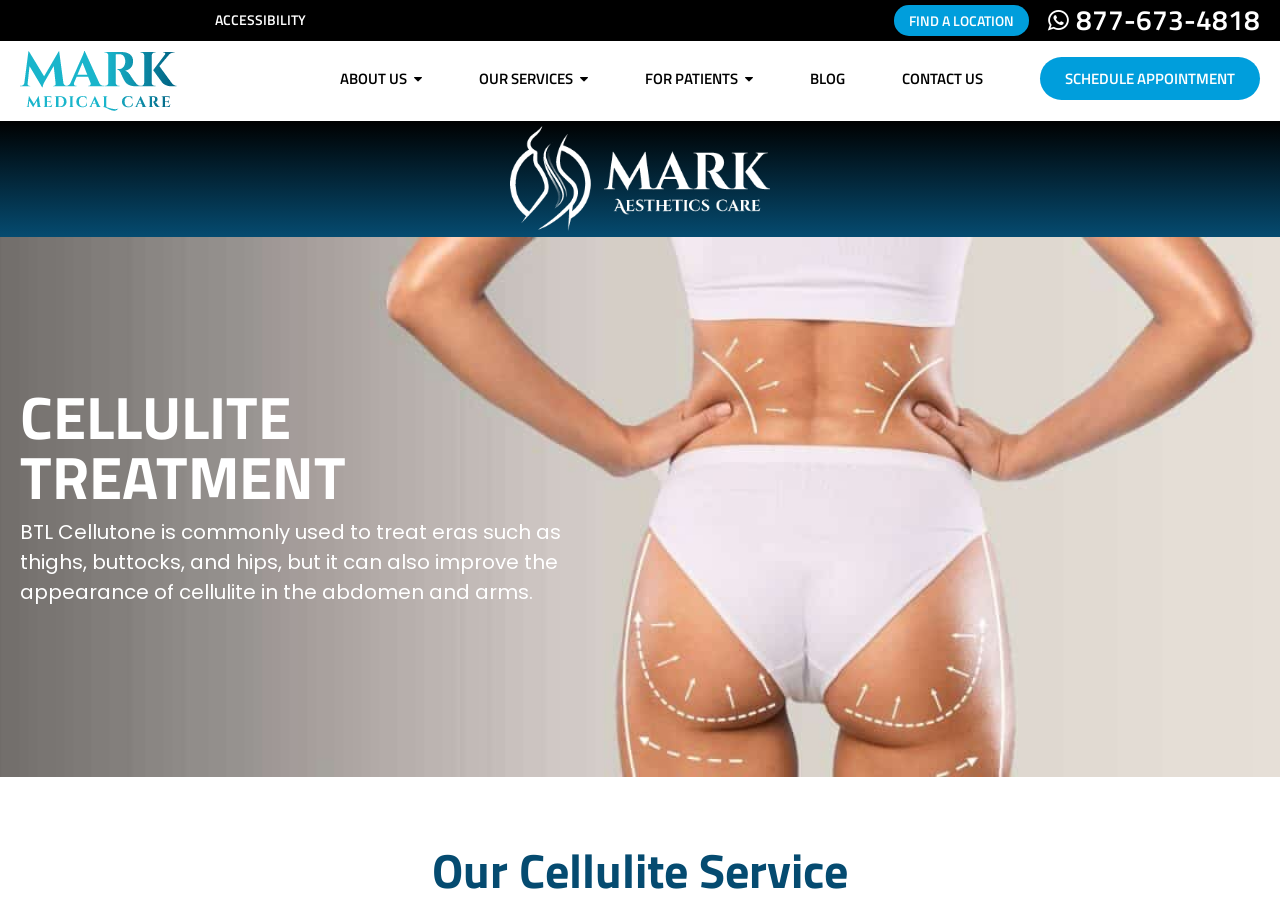Please specify the coordinates of the bounding box for the element that should be clicked to carry out this instruction: "Click on ACCESSIBILITY". The coordinates must be four float numbers between 0 and 1, formatted as [left, top, right, bottom].

[0.168, 0.01, 0.239, 0.033]